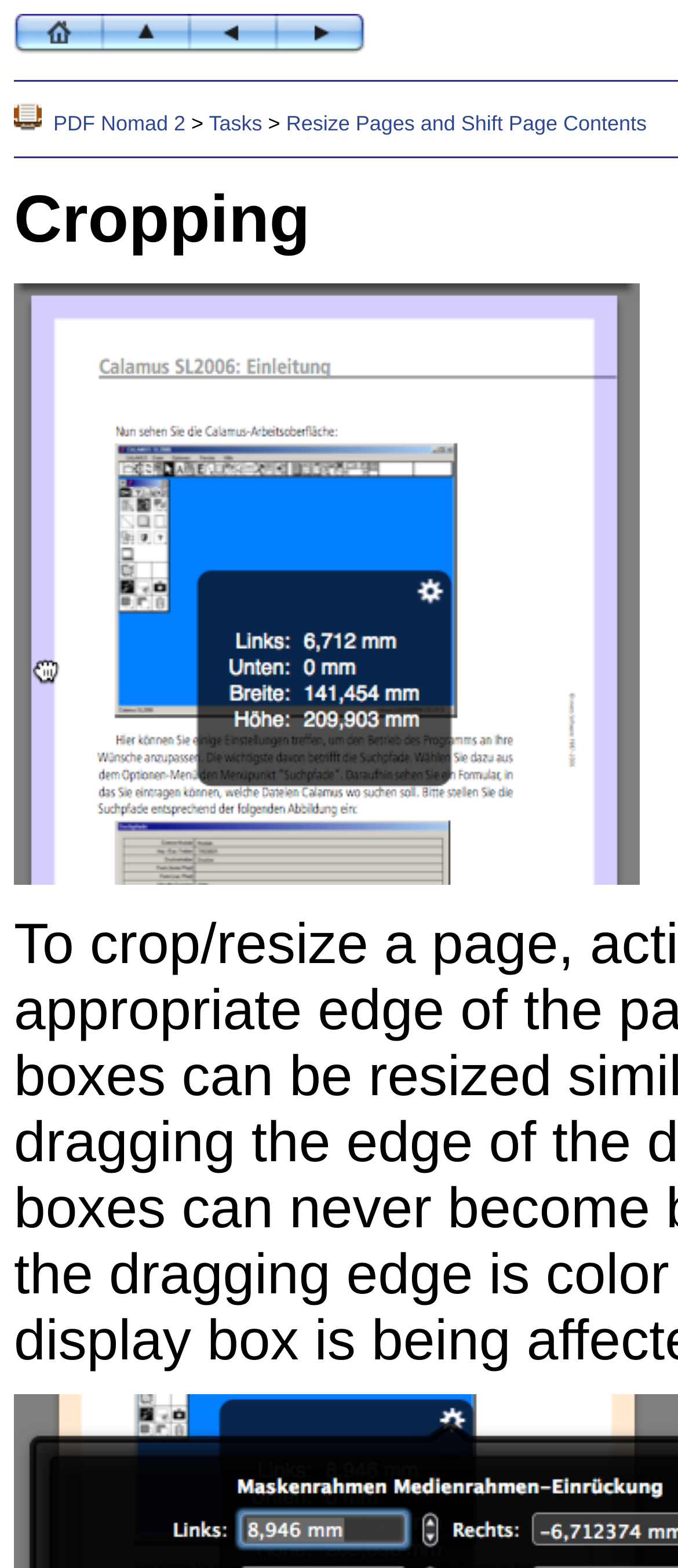Give a short answer to this question using one word or a phrase:
What is the first link on the top left?

Home